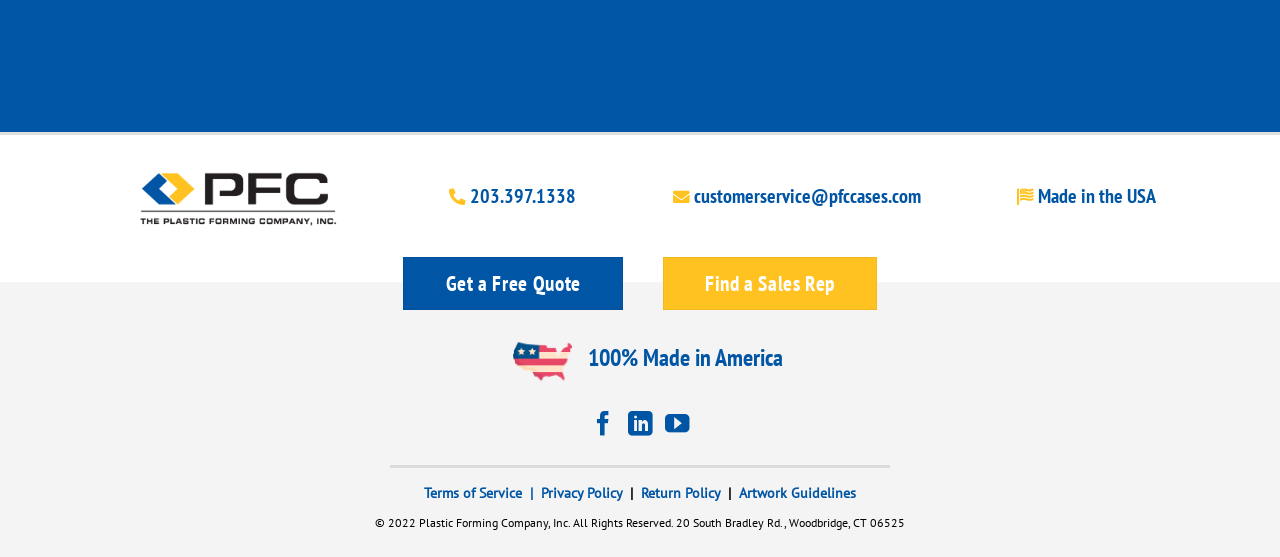Specify the bounding box coordinates for the region that must be clicked to perform the given instruction: "View terms of service".

[0.331, 0.867, 0.423, 0.901]